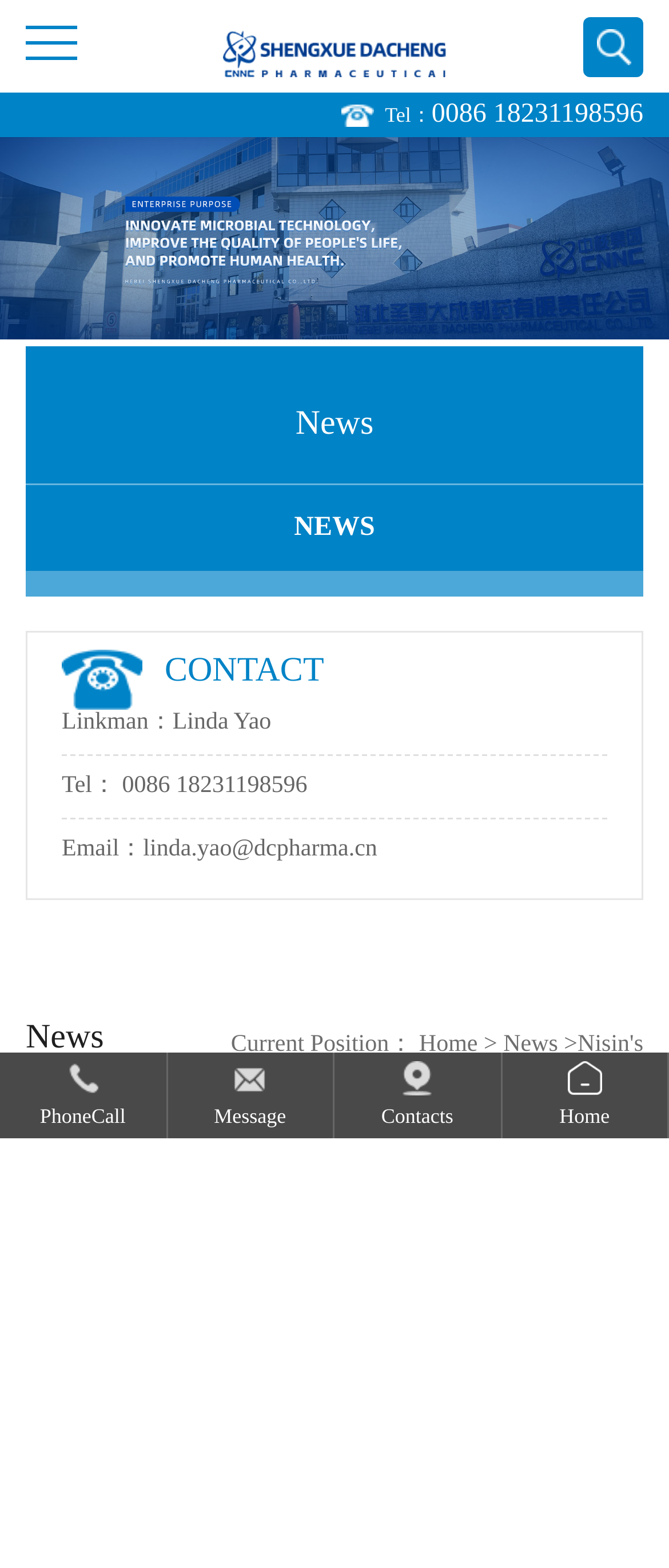Using the provided element description, identify the bounding box coordinates as (top-left x, top-left y, bottom-right x, bottom-right y). Ensure all values are between 0 and 1. Description: 0086 18231198596

[0.645, 0.063, 0.962, 0.082]